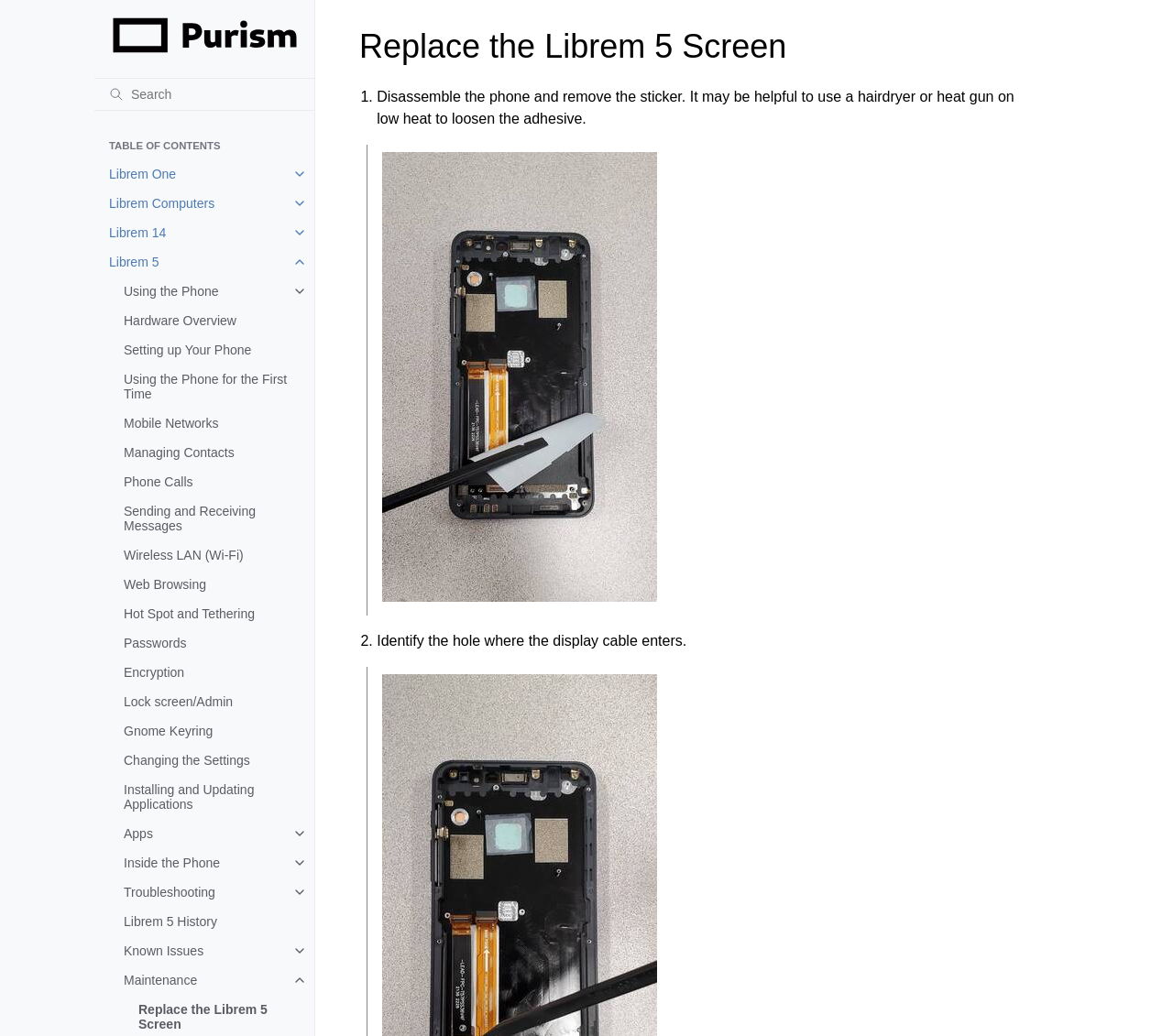How many links are there in the 'TABLE OF CONTENTS' section?
Relying on the image, give a concise answer in one word or a brief phrase.

20